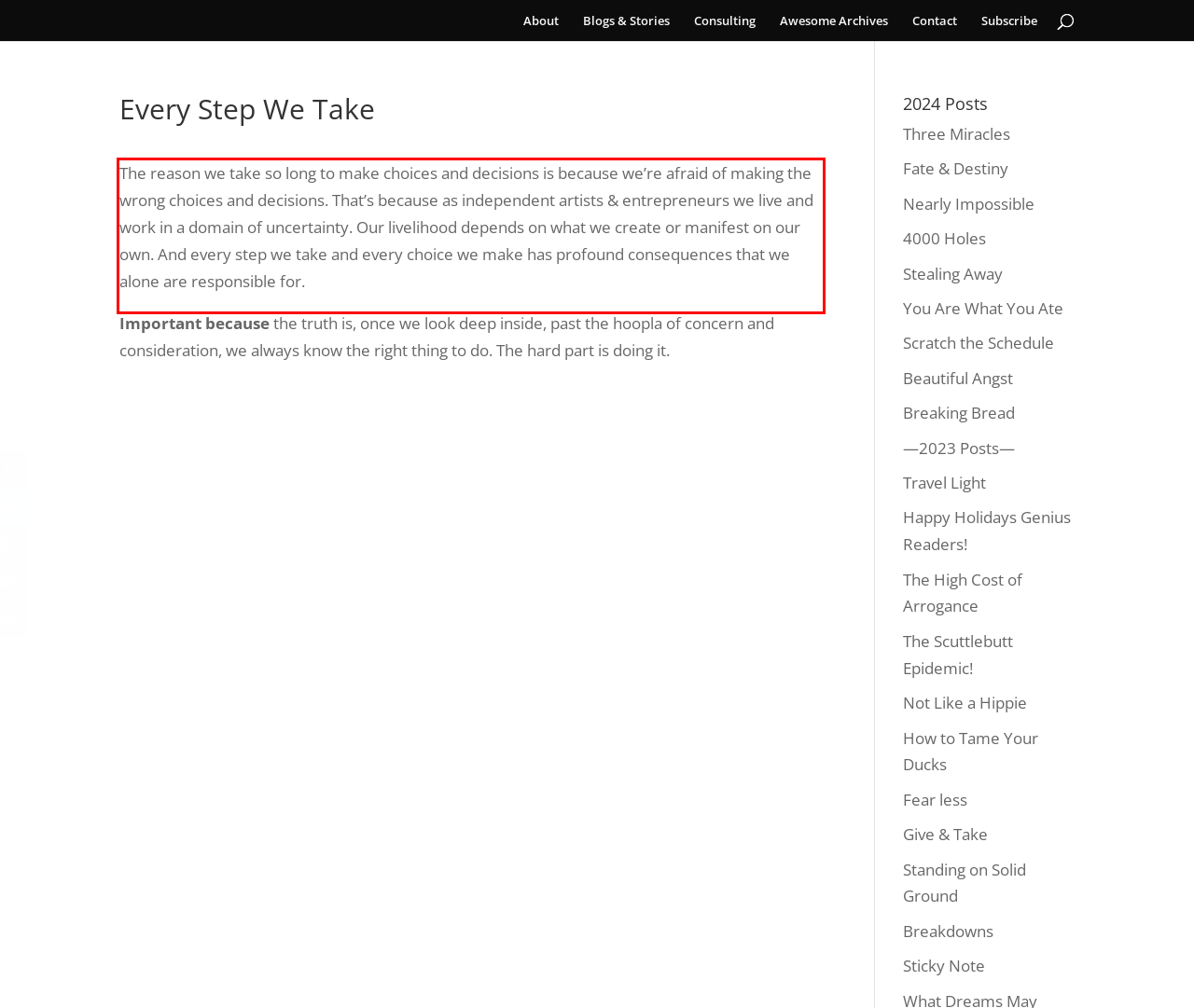Given a screenshot of a webpage, identify the red bounding box and perform OCR to recognize the text within that box.

The reason we take so long to make choices and decisions is because we’re afraid of making the wrong choices and decisions. That’s because as independent artists & entrepreneurs we live and work in a domain of uncertainty. Our livelihood depends on what we create or manifest on our own. And every step we take and every choice we make has profound consequences that we alone are responsible for.